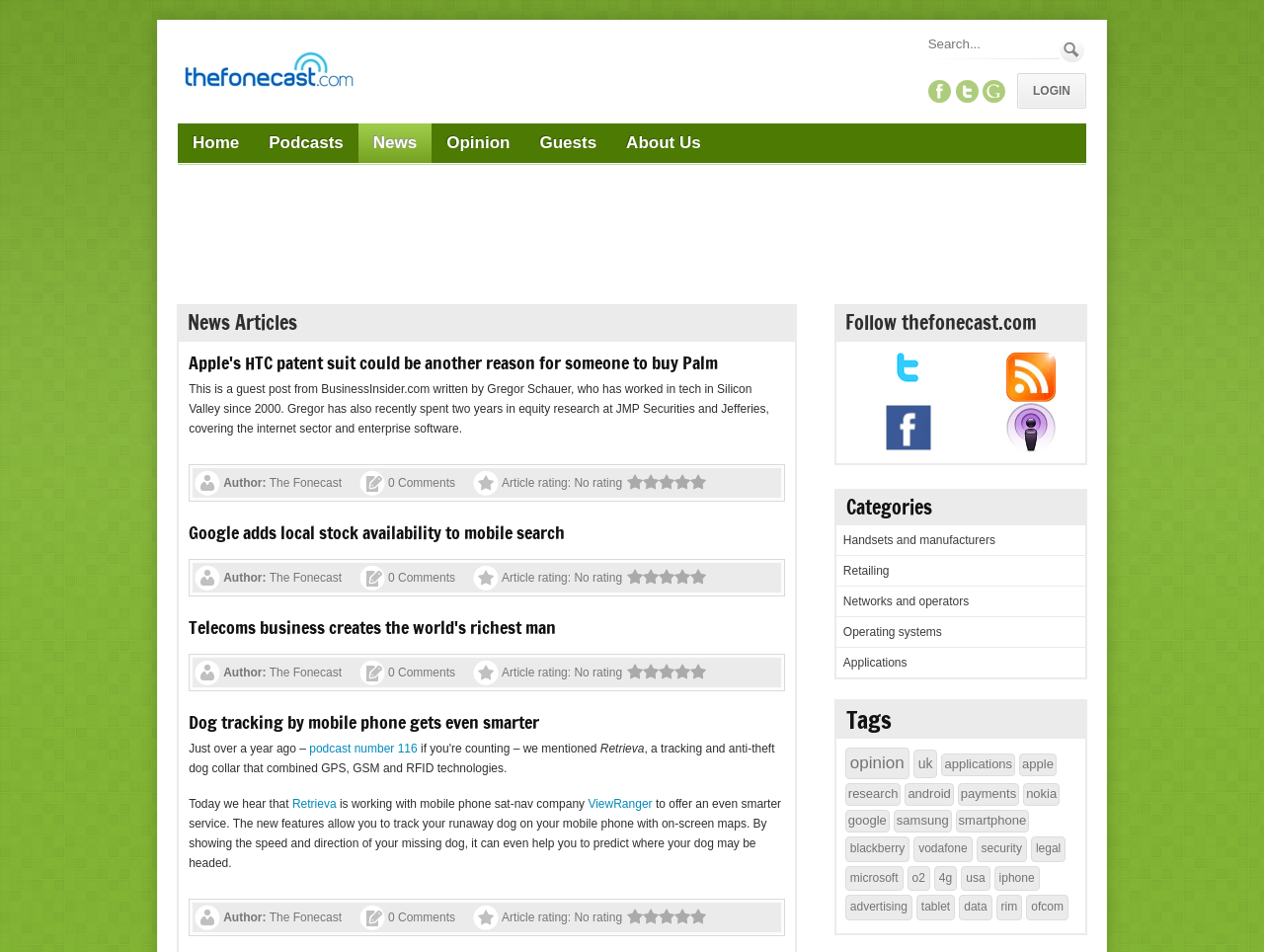What is the name of the website? Refer to the image and provide a one-word or short phrase answer.

TheFonecast.com